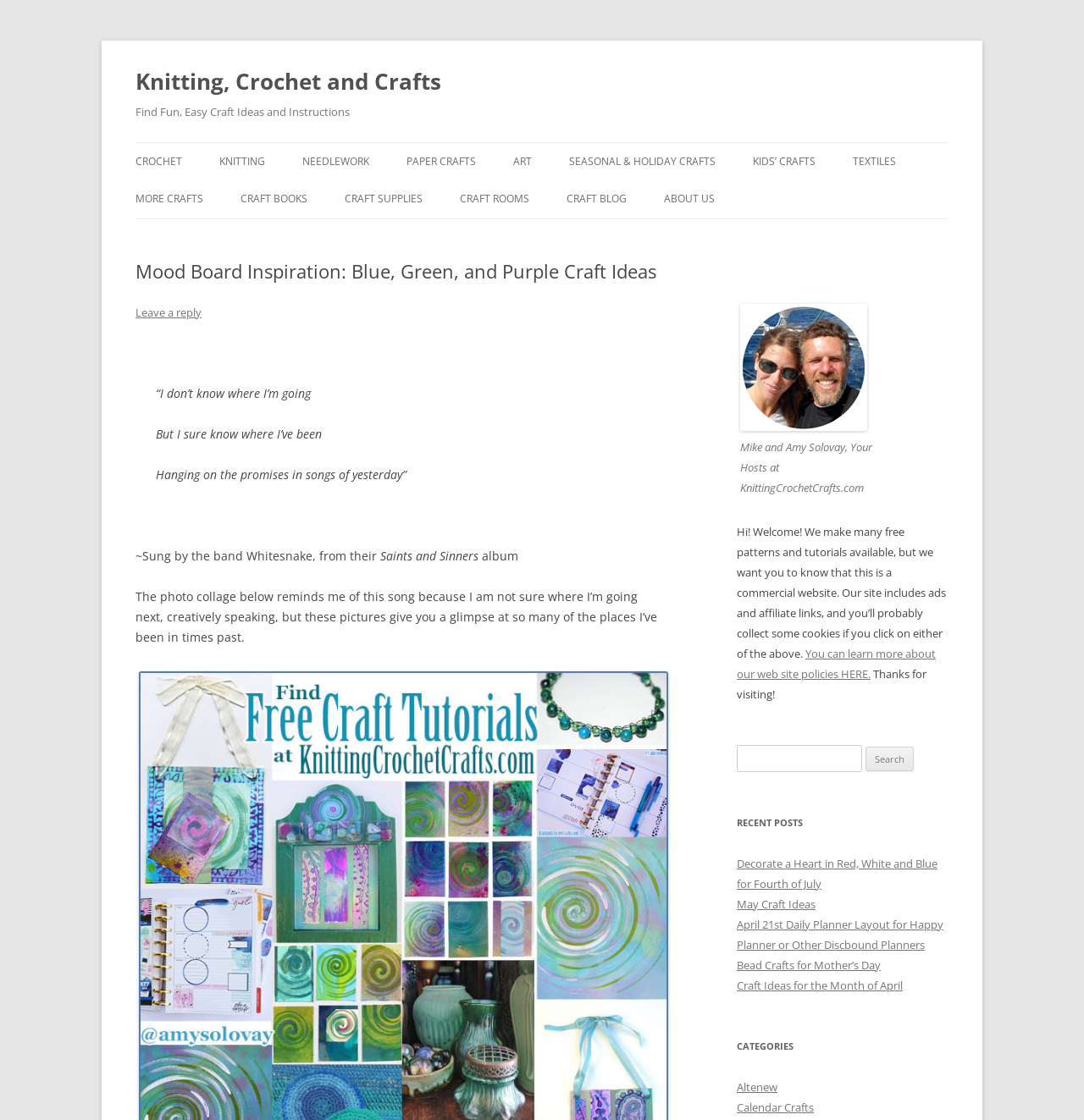Please identify the coordinates of the bounding box for the clickable region that will accomplish this instruction: "Check out 'PLANNER LAYOUT IDEAS'".

[0.531, 0.161, 0.688, 0.192]